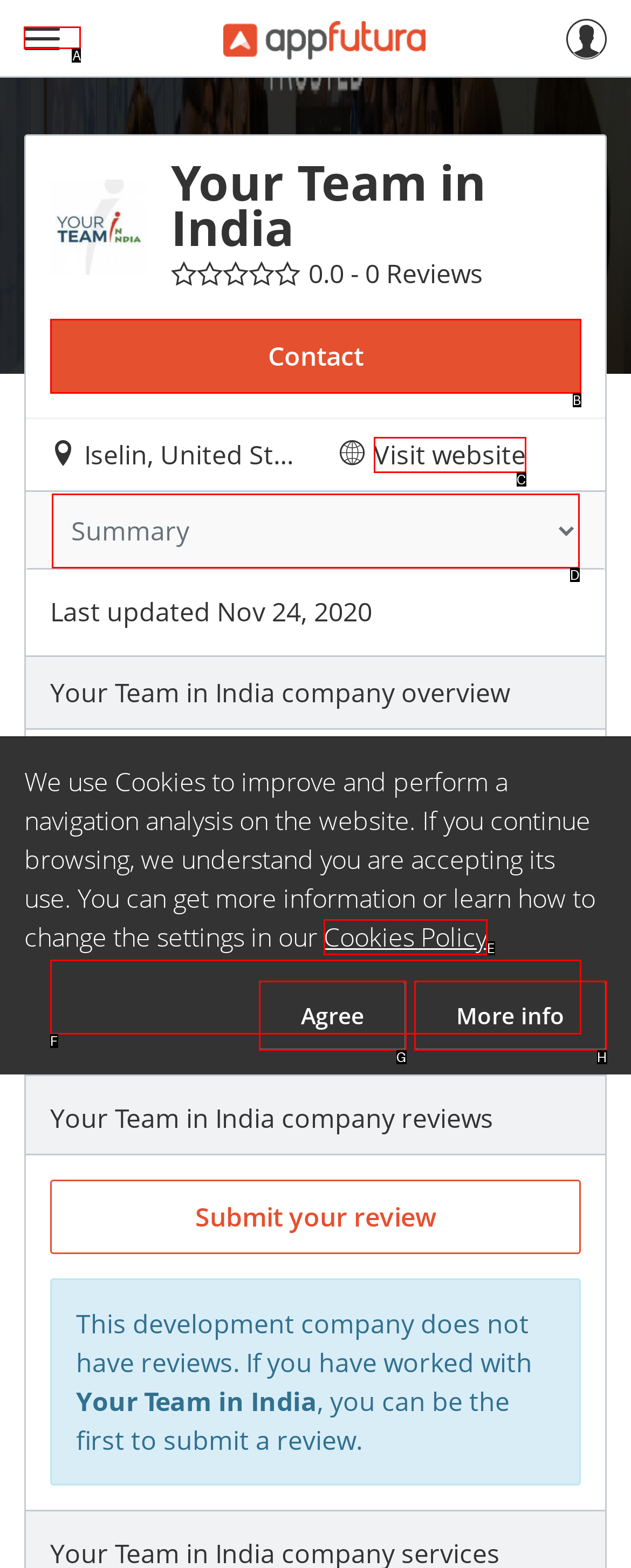Indicate which UI element needs to be clicked to fulfill the task: Click the Menu button
Answer with the letter of the chosen option from the available choices directly.

A